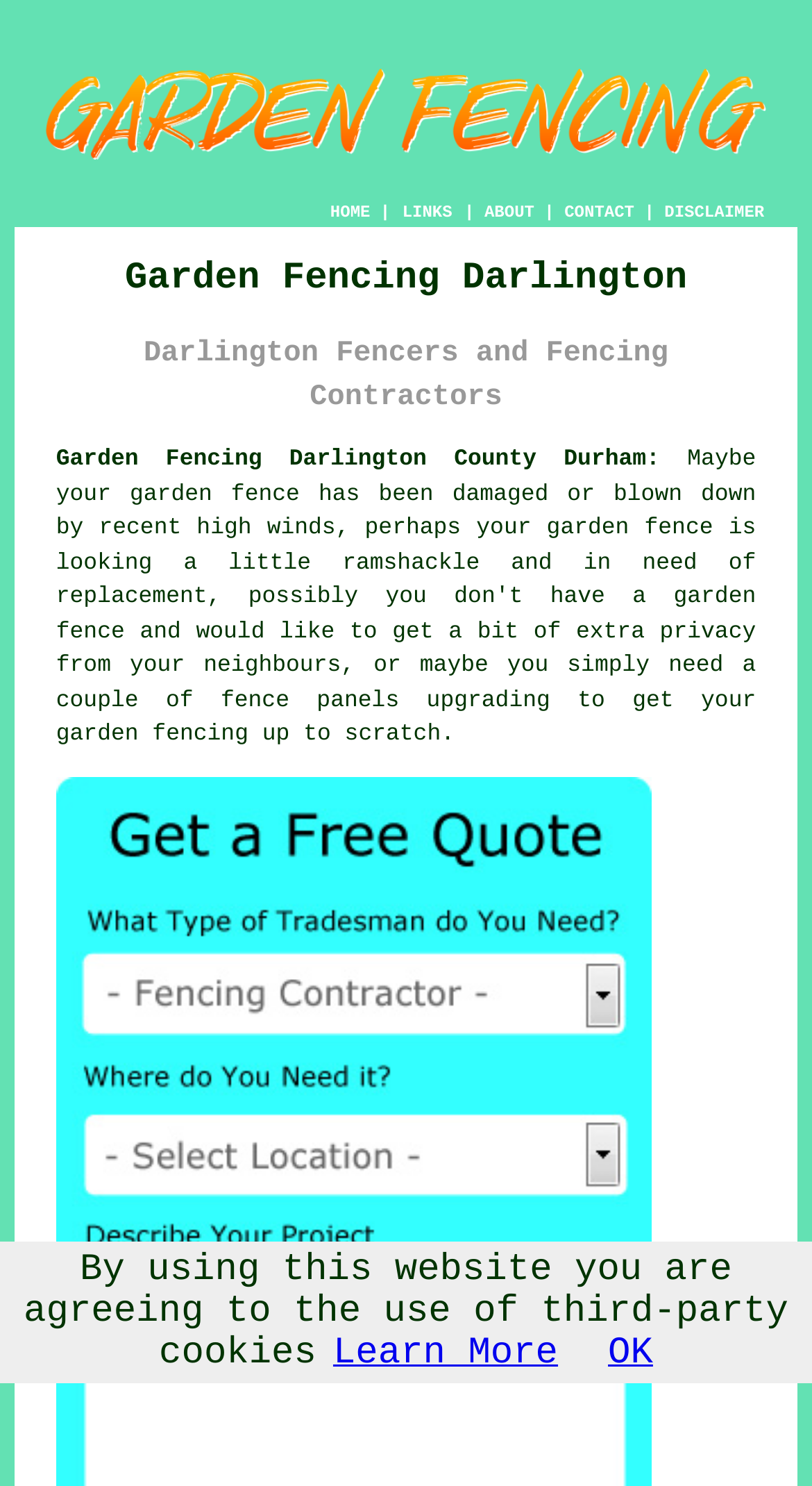Determine the bounding box coordinates for the area that needs to be clicked to fulfill this task: "Search for something". The coordinates must be given as four float numbers between 0 and 1, i.e., [left, top, right, bottom].

None